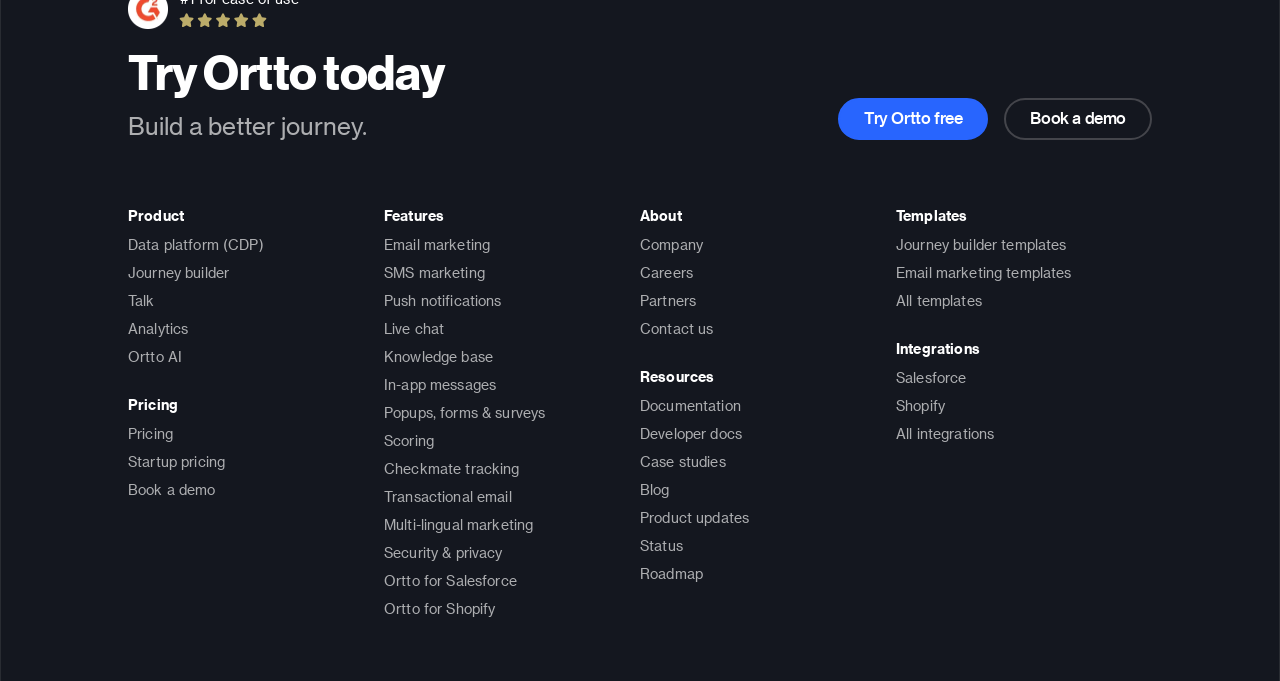Please specify the bounding box coordinates for the clickable region that will help you carry out the instruction: "Try Ortto free".

[0.655, 0.144, 0.772, 0.205]